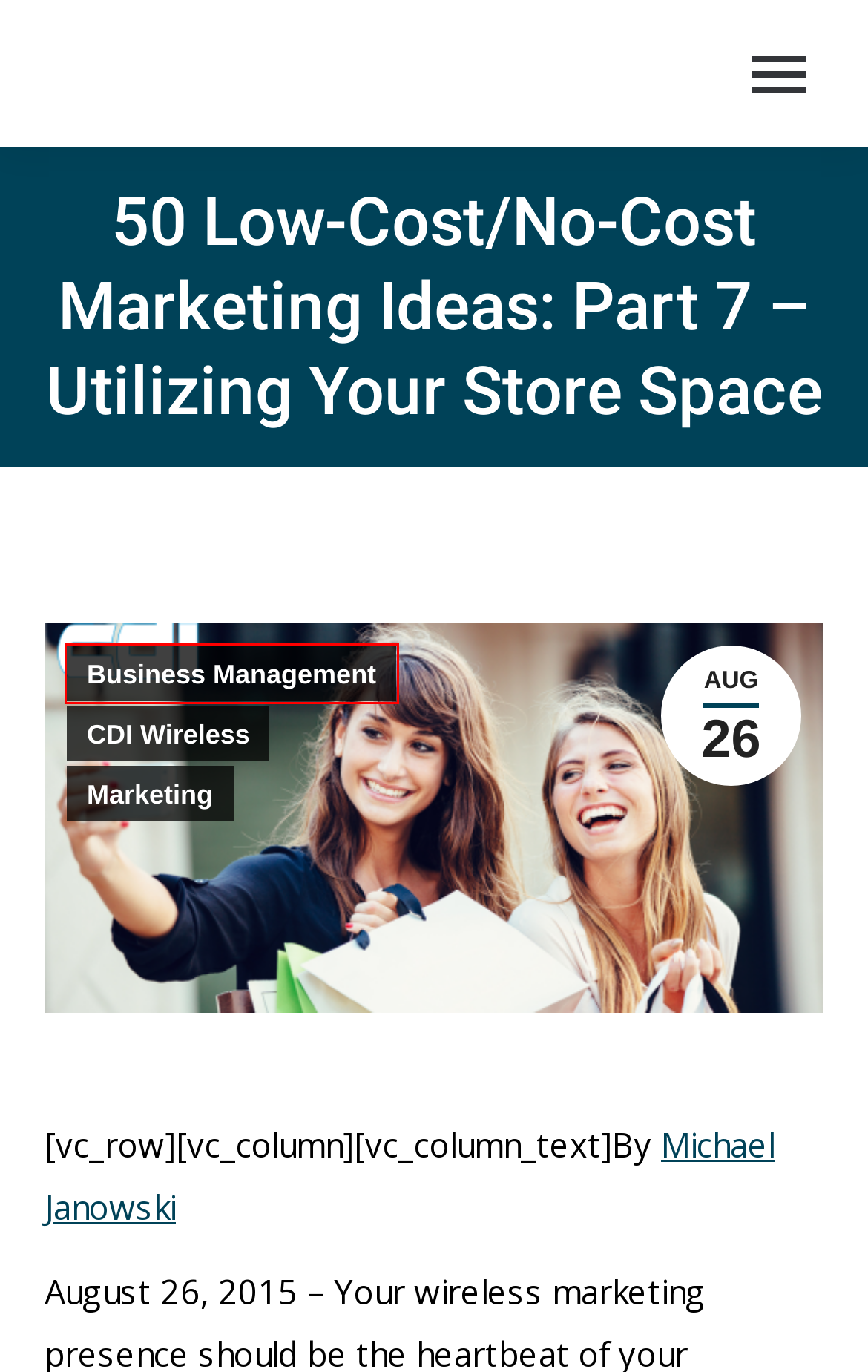Look at the screenshot of a webpage, where a red bounding box highlights an element. Select the best description that matches the new webpage after clicking the highlighted element. Here are the candidates:
A. August 26, 2015 – Corporate Dynamics Inc.
B. Five Productivity Hacks for Customer Service Team – Corporate Dynamics Inc.
C. Sales Management – Corporate Dynamics Inc.
D. Business Management – Corporate Dynamics Inc.
E. Corporate Dynamics Inc.
F. Marketing – Corporate Dynamics Inc.
G. CDI Wireless – Corporate Dynamics Inc.
H. Customer Service – Corporate Dynamics Inc.

D